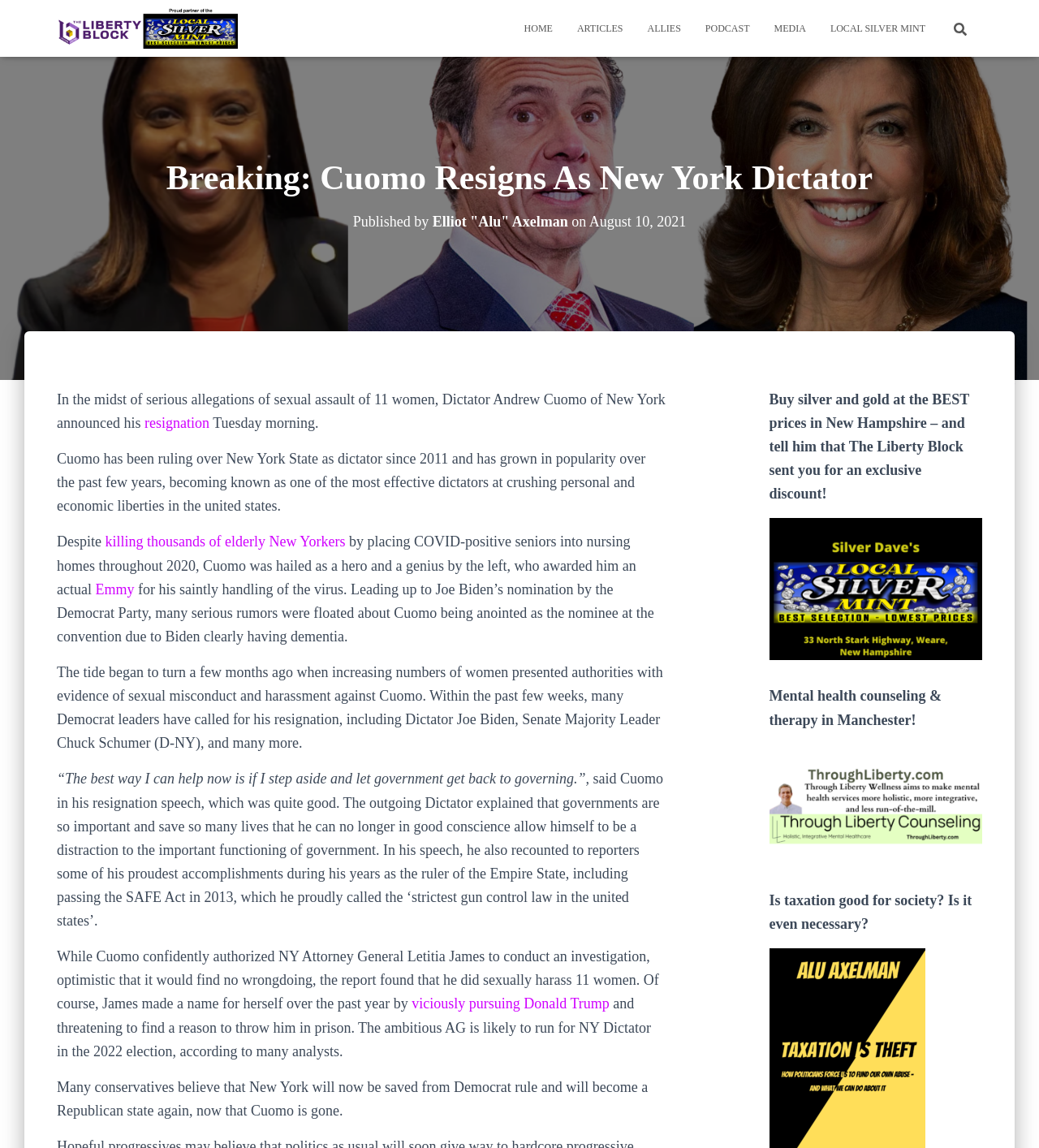What is the name of the New York Attorney General?
From the screenshot, supply a one-word or short-phrase answer.

Letitia James